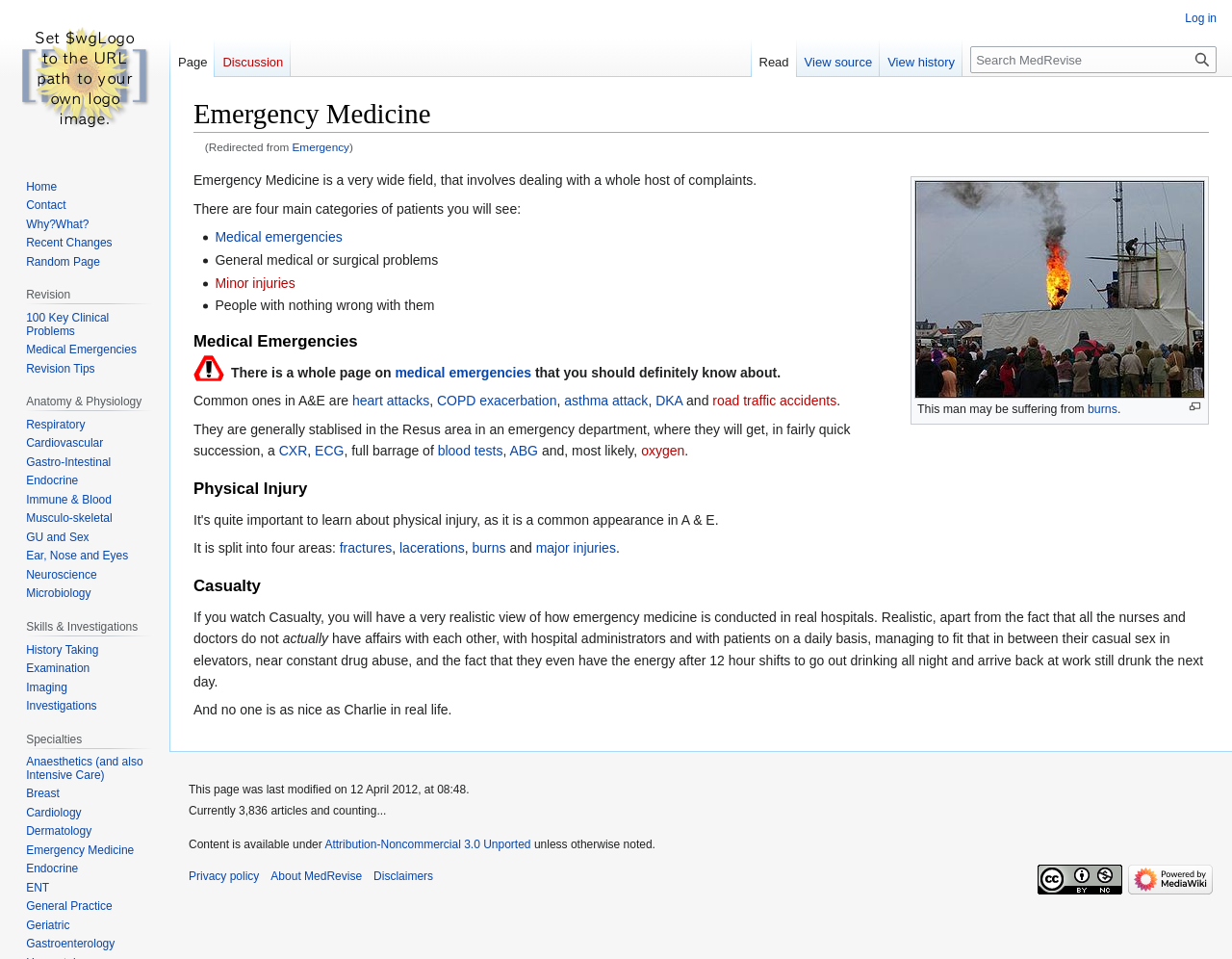Pinpoint the bounding box coordinates of the clickable area needed to execute the instruction: "Log in to the website". The coordinates should be specified as four float numbers between 0 and 1, i.e., [left, top, right, bottom].

[0.962, 0.012, 0.988, 0.026]